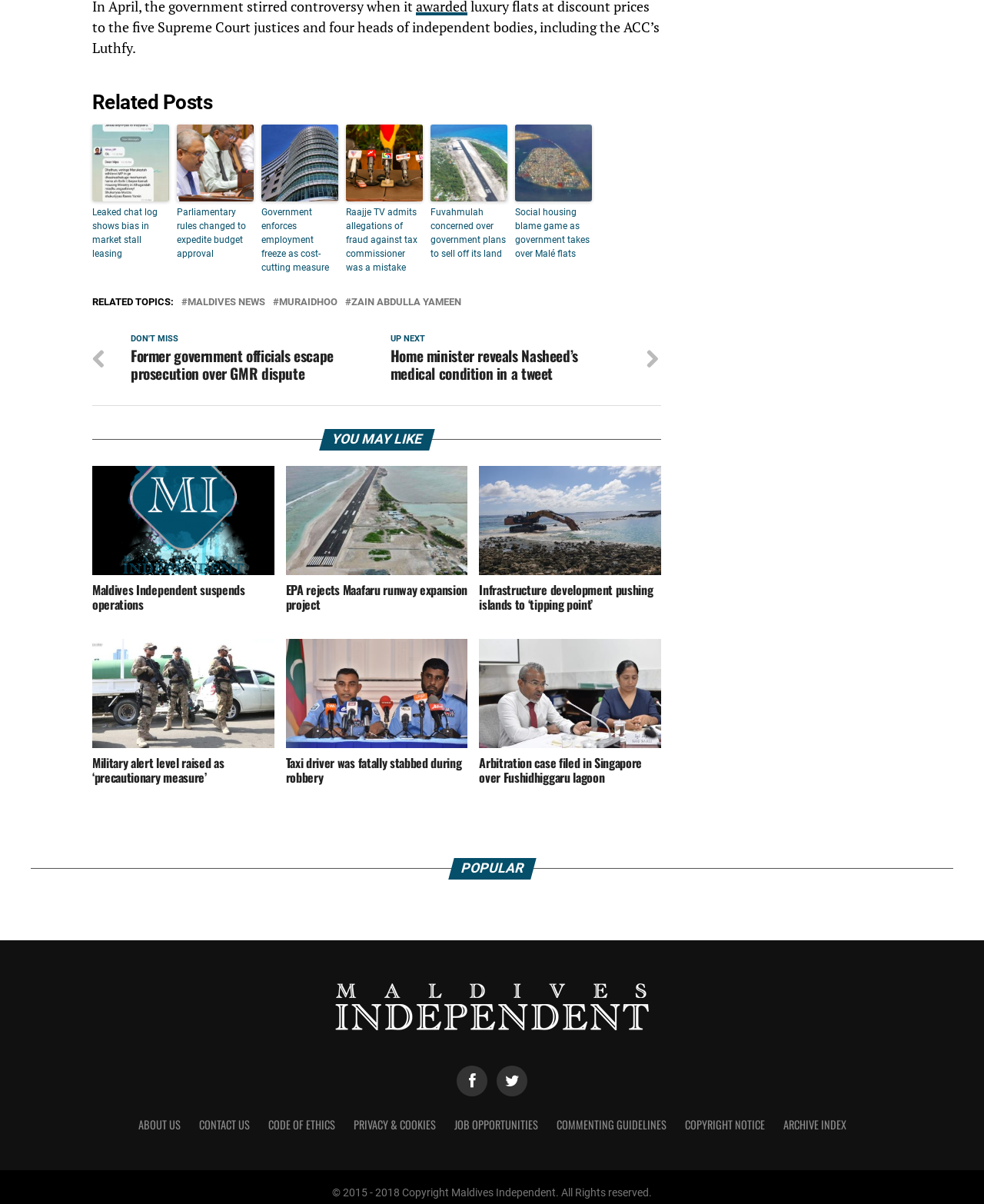Locate the bounding box coordinates of the item that should be clicked to fulfill the instruction: "View 'Parliamentary rules changed to expedite budget approval'".

[0.18, 0.104, 0.258, 0.167]